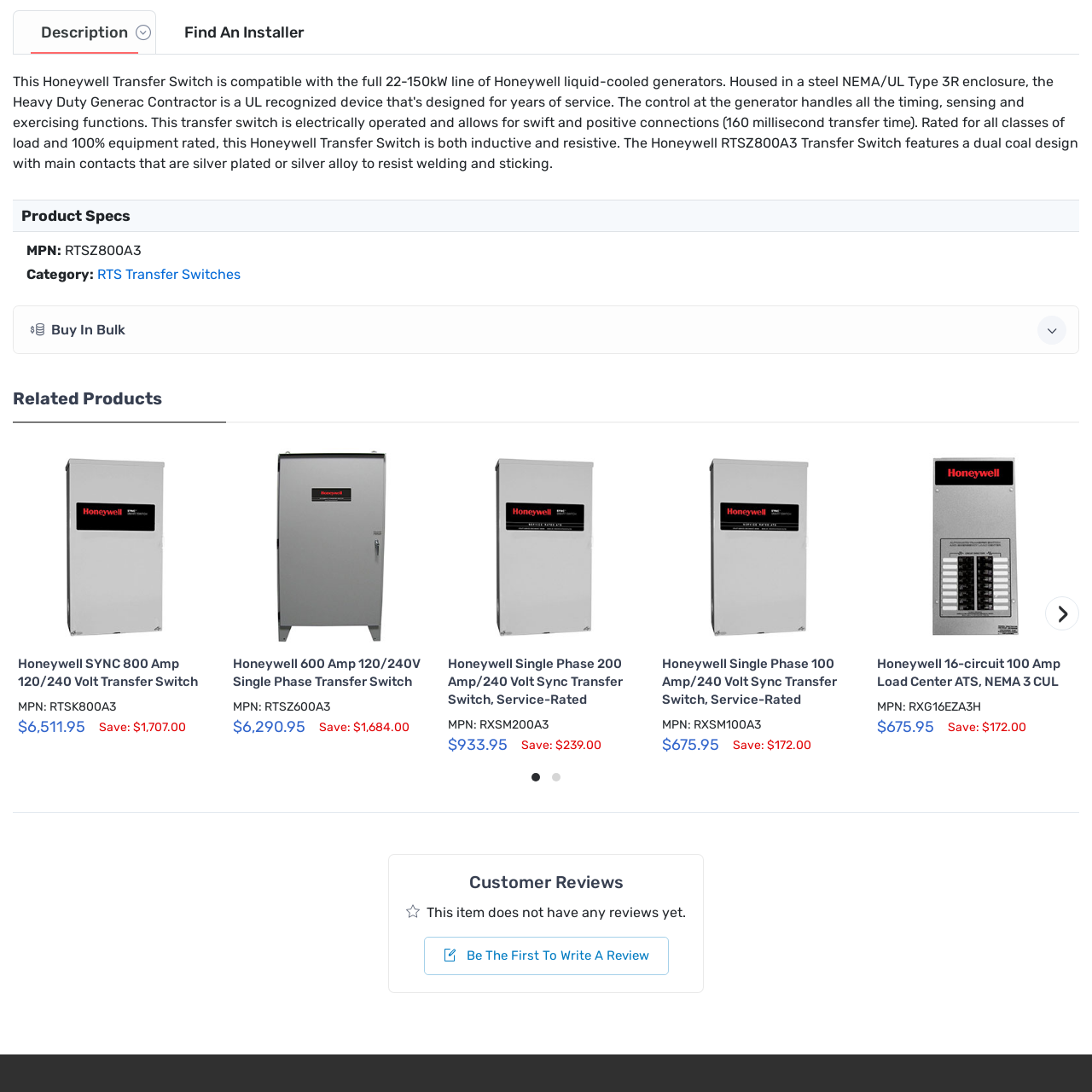What is the price of the transfer switch?
Observe the image part marked by the red bounding box and give a detailed answer to the question.

The pricing of the transfer switch is mentioned in the caption, which states that it is set at $6,511.95, indicating its premium nature and value proposition for customers seeking high-capacity power solutions.